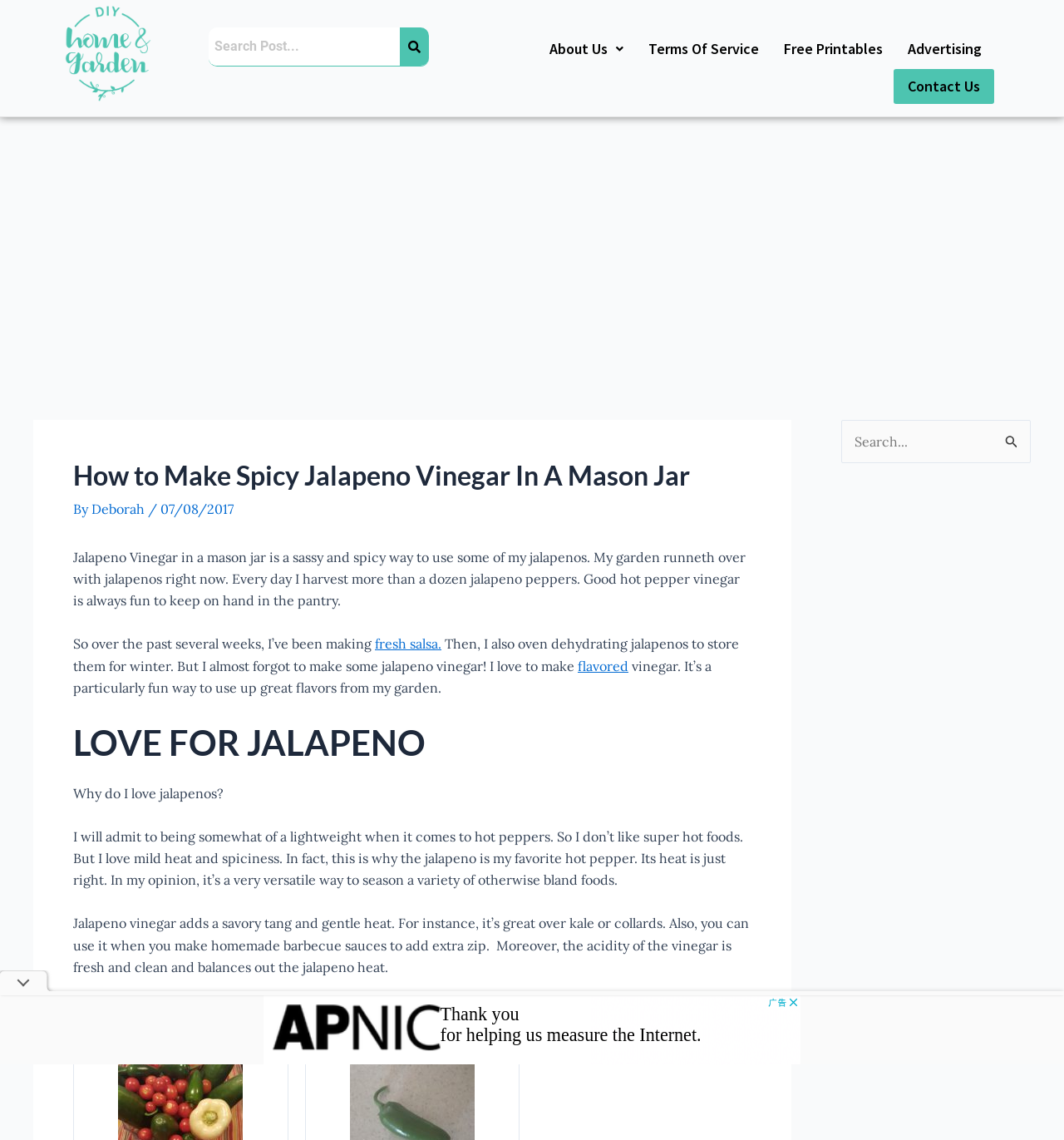Explain the contents of the webpage comprehensively.

This webpage is about making spicy jalapeno vinegar in a mason jar. At the top left corner, there is a small contact image. Next to it, there is a search bar with a button. Below the search bar, there are several links to different sections of the website, including "About Us", "Terms of Service", "Free Printables", "Advertising", and "Contact Us".

The main content of the webpage is an article about making jalapeno vinegar. The article has a heading "How to Make Spicy Jalapeno Vinegar In A Mason Jar" and is written by Deborah. The article starts with a brief introduction to the author's garden, which is overflowing with jalapenos. The author explains that they have been making fresh salsa and oven-dehydrating jalapenos, but almost forgot to make jalapeno vinegar.

The article then dives into the benefits of jalapeno vinegar, including its mild heat and versatility in seasoning different foods. The author explains that jalapeno vinegar adds a savory tang and gentle heat, making it great for using over kale or collards, or as an ingredient in homemade barbecue sauces.

The article also includes a section titled "LOVE FOR JALAPENO", where the author explains why they love jalapenos, including their mild heat and versatility. The author also mentions that jalapeno vinegar is easy to make and provides a method for doing so.

At the bottom of the webpage, there is a search bar and a GDPR cookie banner that informs users about the website's use of cookies. There are also several buttons to accept, reject, or customize cookie settings.